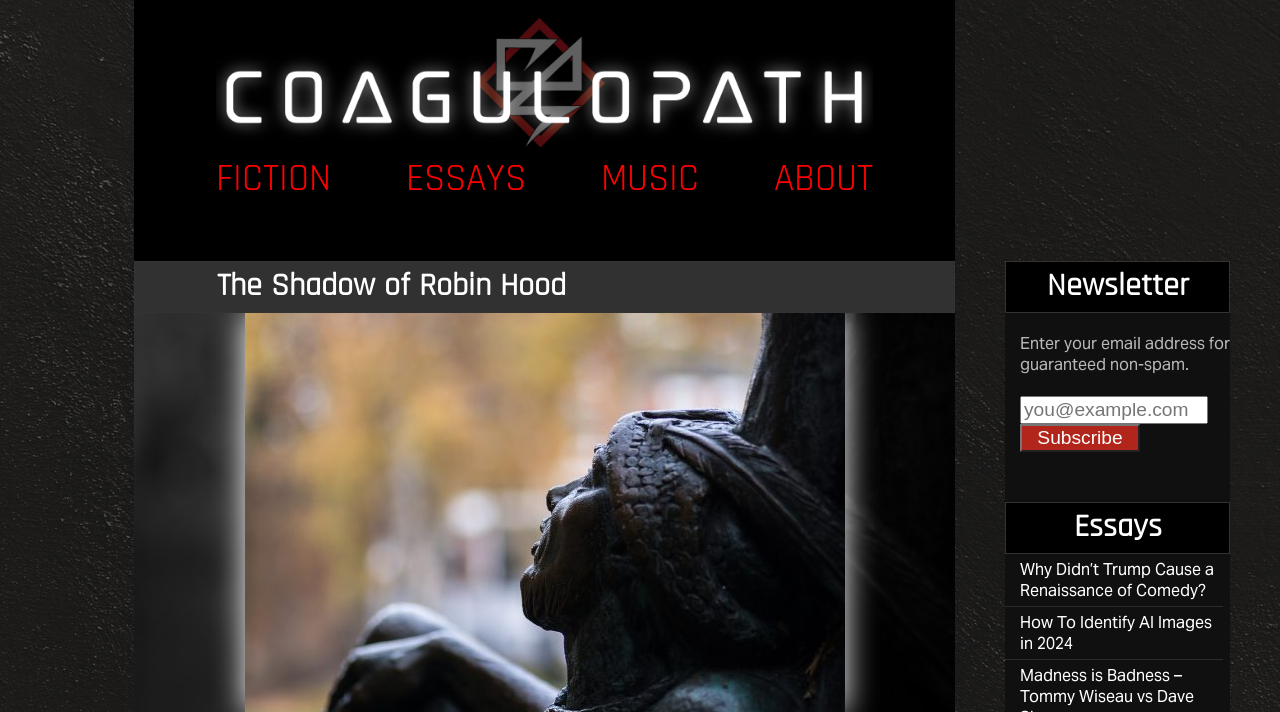Specify the bounding box coordinates for the region that must be clicked to perform the given instruction: "Enter email address for newsletter".

[0.797, 0.556, 0.944, 0.596]